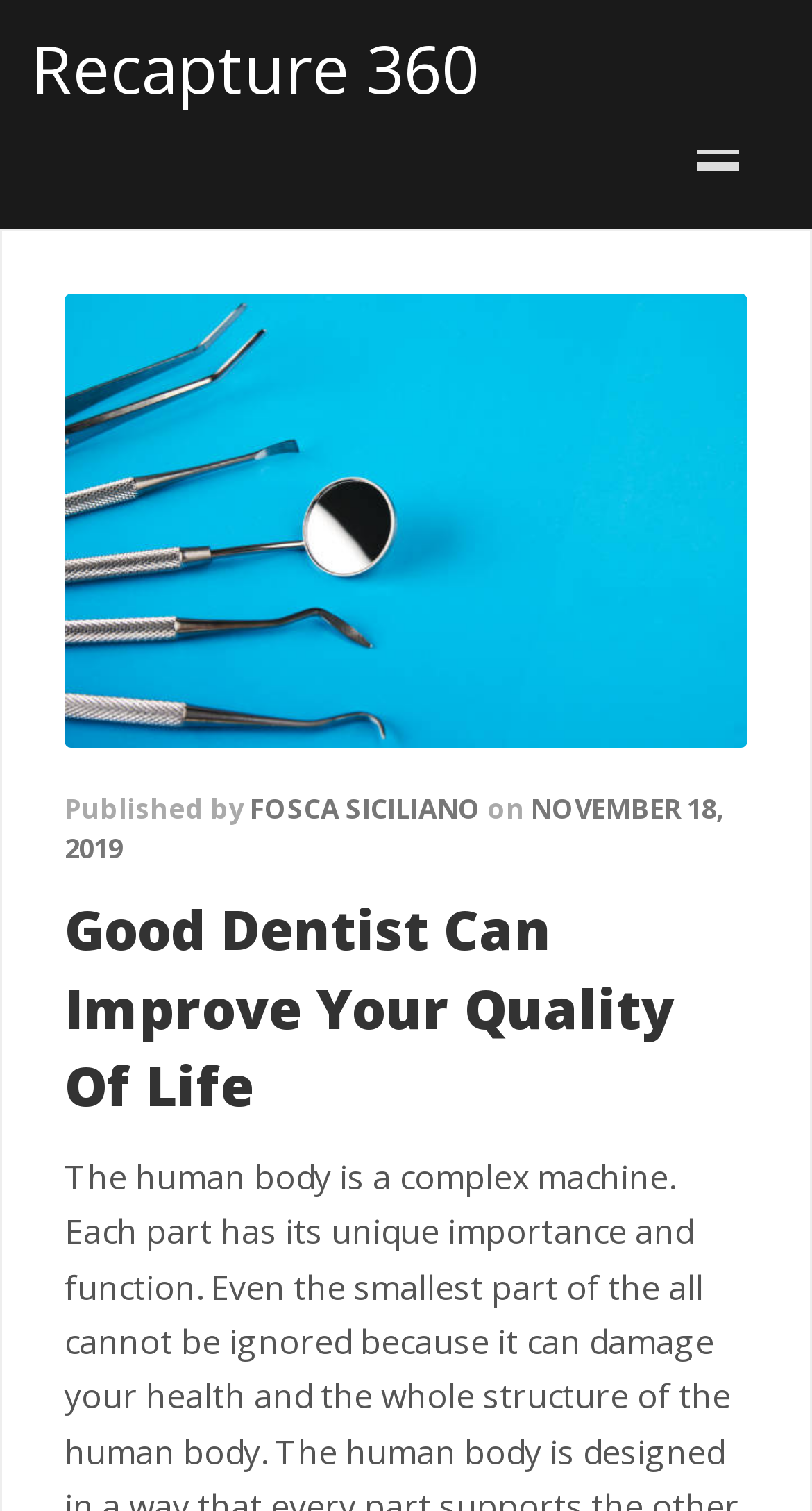Use a single word or phrase to answer the following:
What is the topic of the article?

Good Dentist